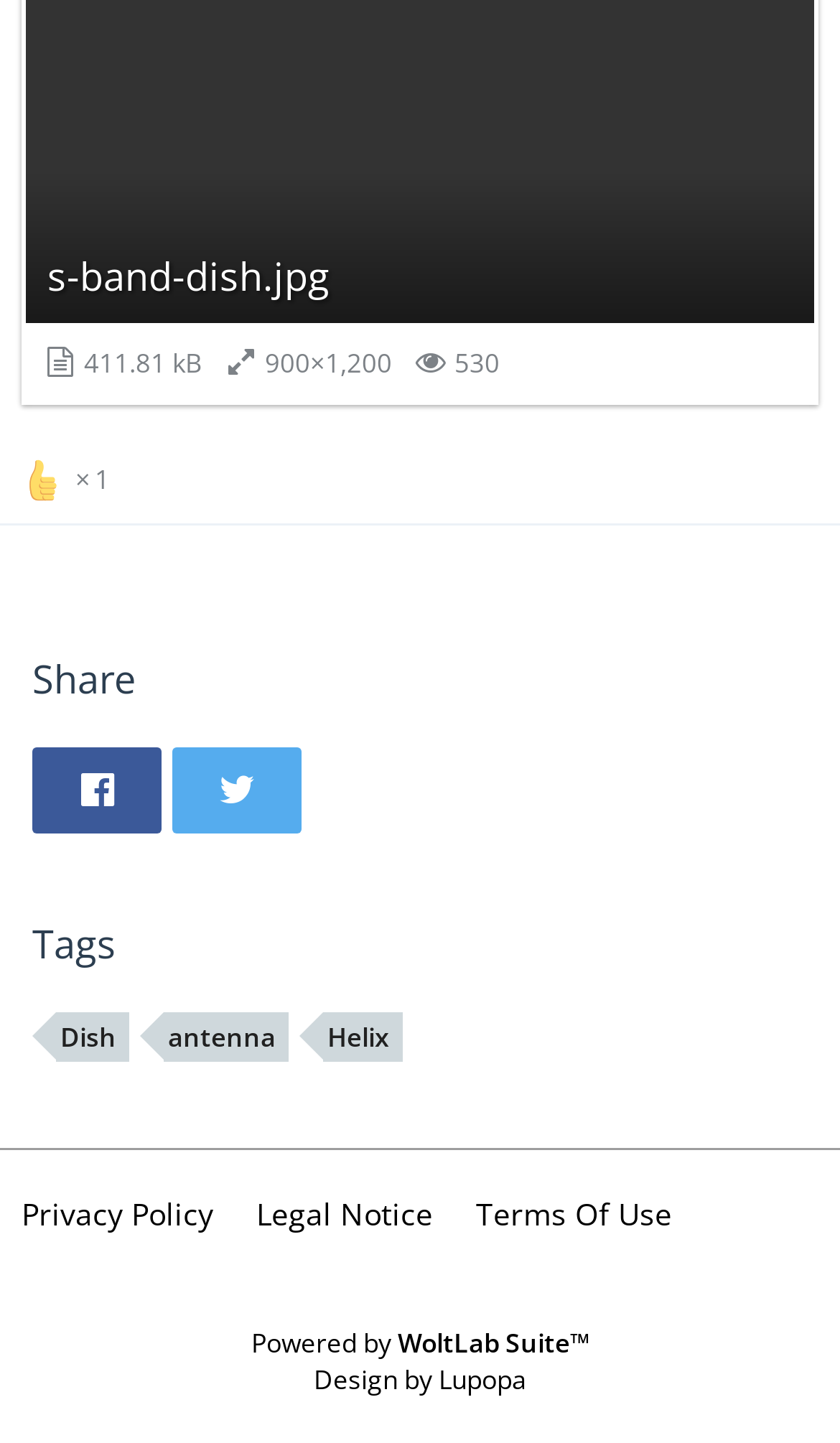Please give a short response to the question using one word or a phrase:
How many links are in the footer menu?

3